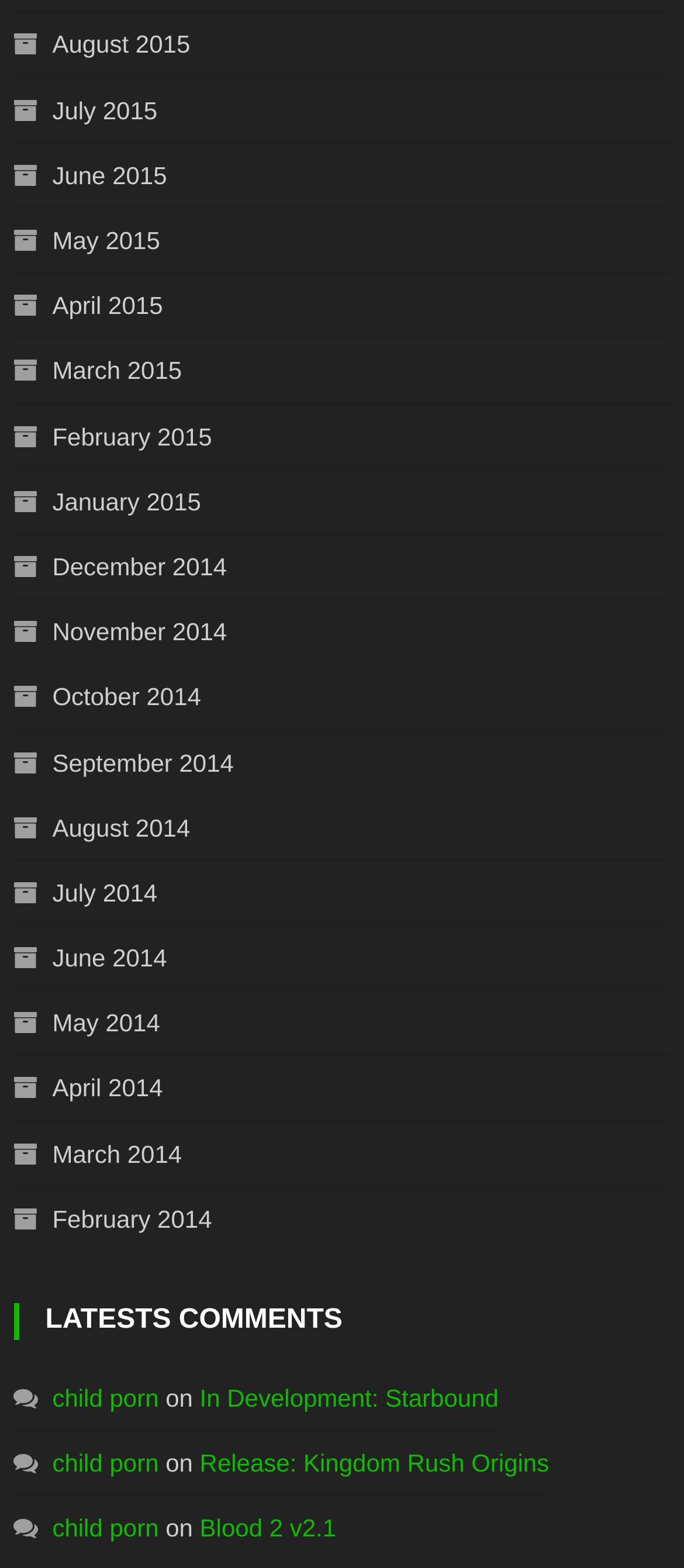Determine the bounding box for the described HTML element: "Release: Kingdom Rush Origins". Ensure the coordinates are four float numbers between 0 and 1 in the format [left, top, right, bottom].

[0.292, 0.924, 0.803, 0.942]